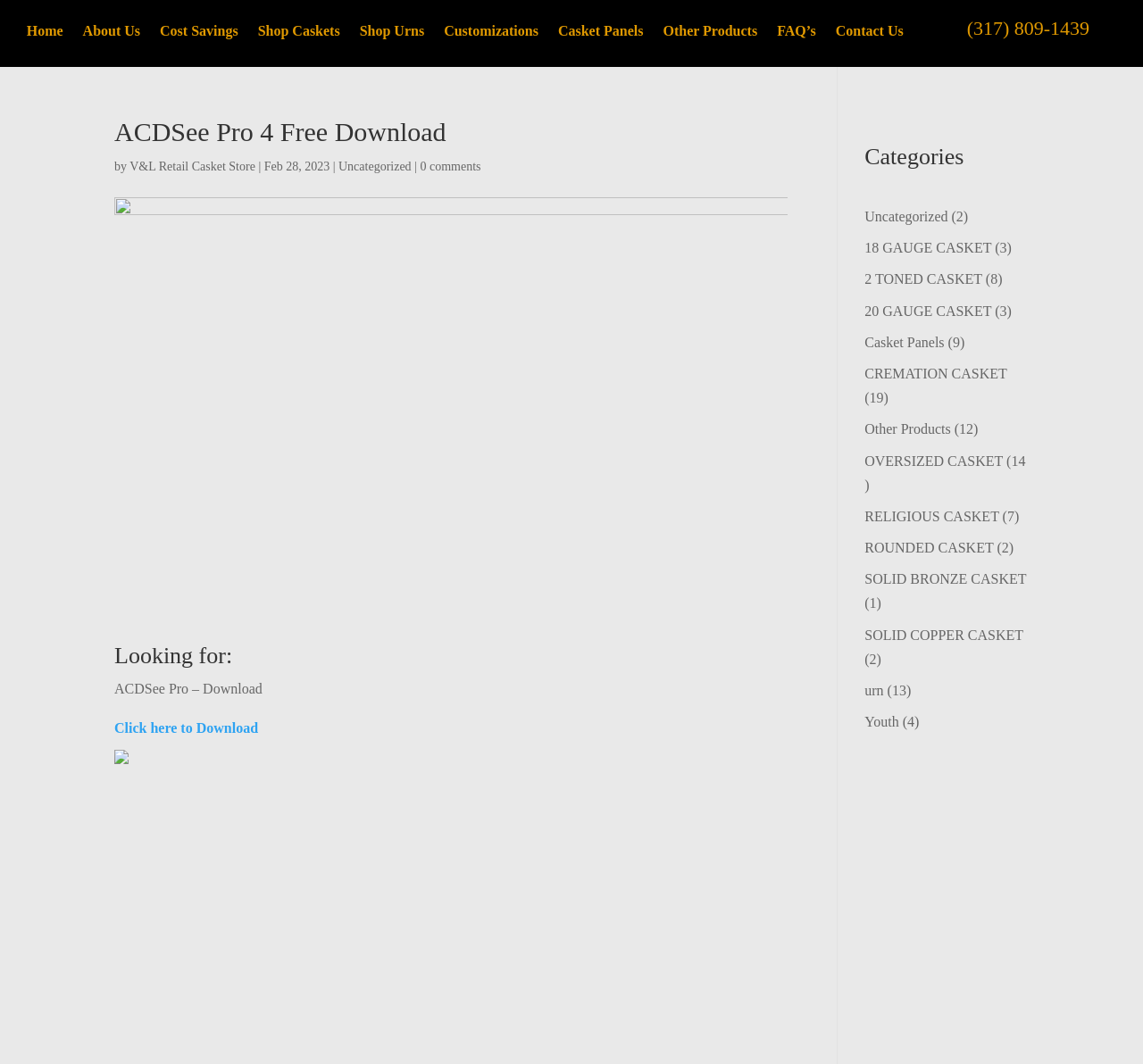Identify the webpage's primary heading and generate its text.

ACDSee Pro 4 Free Download